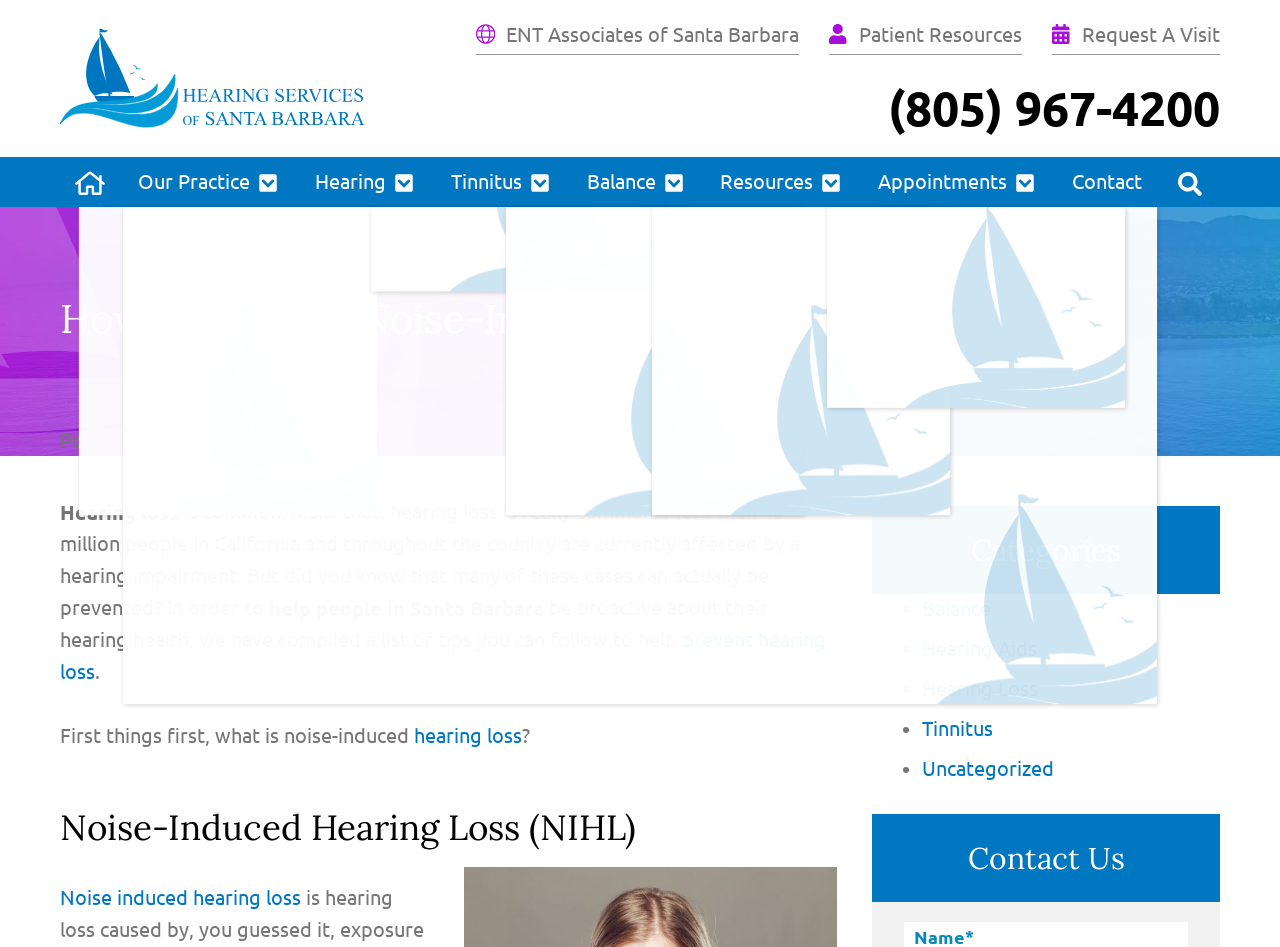Please determine the bounding box coordinates of the clickable area required to carry out the following instruction: "Call the phone number". The coordinates must be four float numbers between 0 and 1, represented as [left, top, right, bottom].

[0.694, 0.081, 0.953, 0.145]